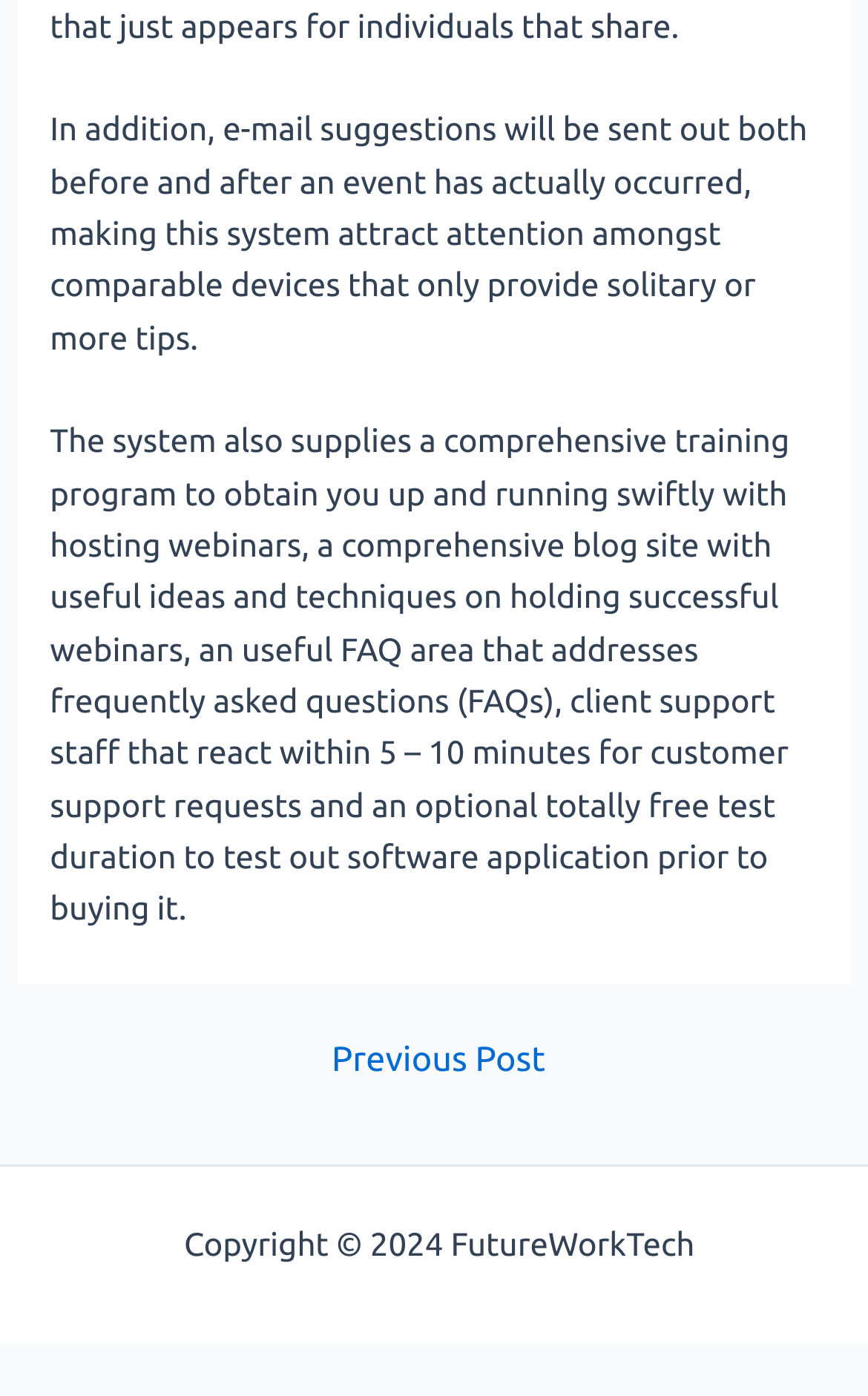Respond with a single word or phrase:
What is the last section of the webpage?

Footer